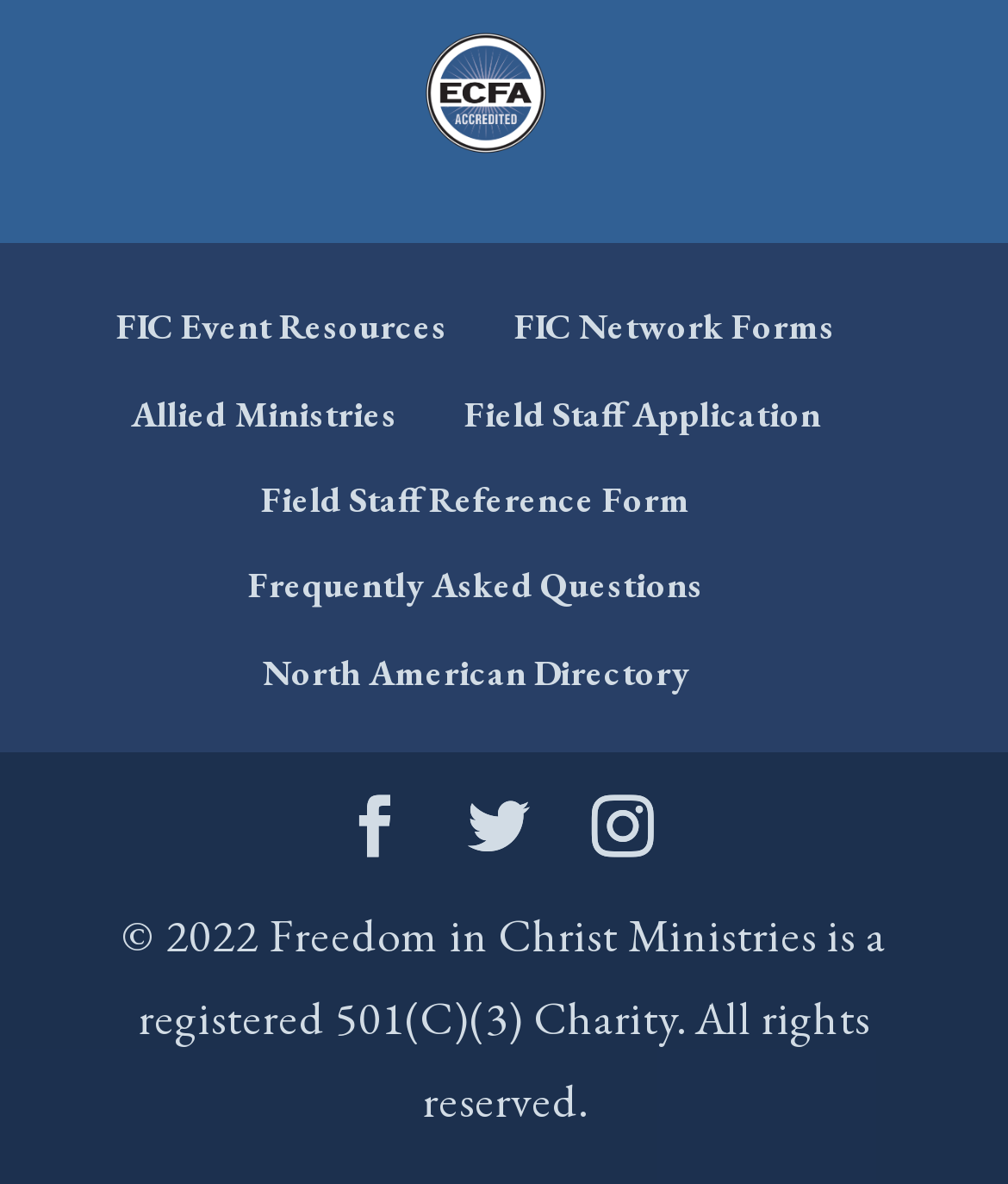Determine the bounding box coordinates of the section to be clicked to follow the instruction: "Click ECFA Logo". The coordinates should be given as four float numbers between 0 and 1, formatted as [left, top, right, bottom].

[0.418, 0.061, 0.546, 0.111]